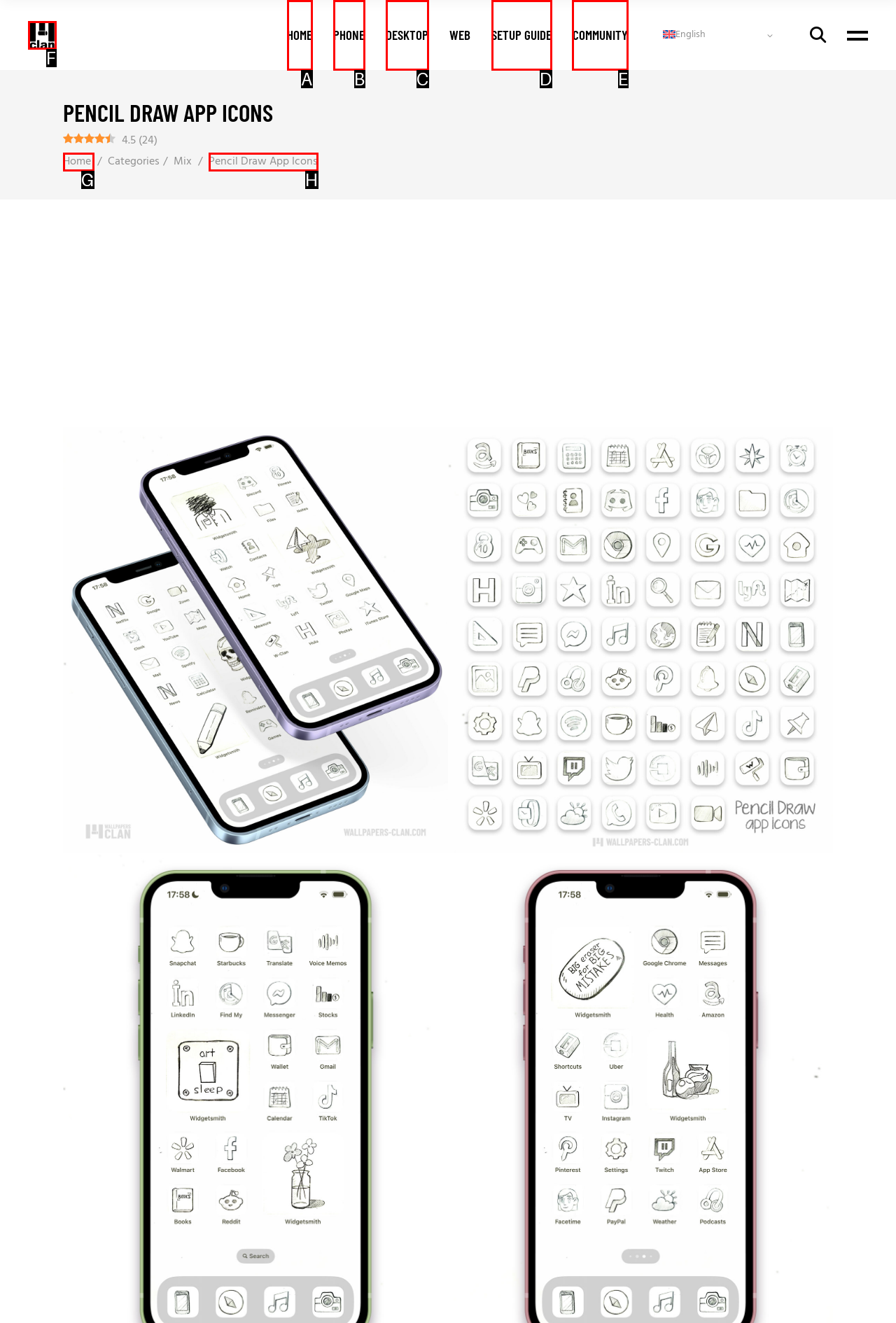To complete the task: Click the COMMUNITY link, select the appropriate UI element to click. Respond with the letter of the correct option from the given choices.

E